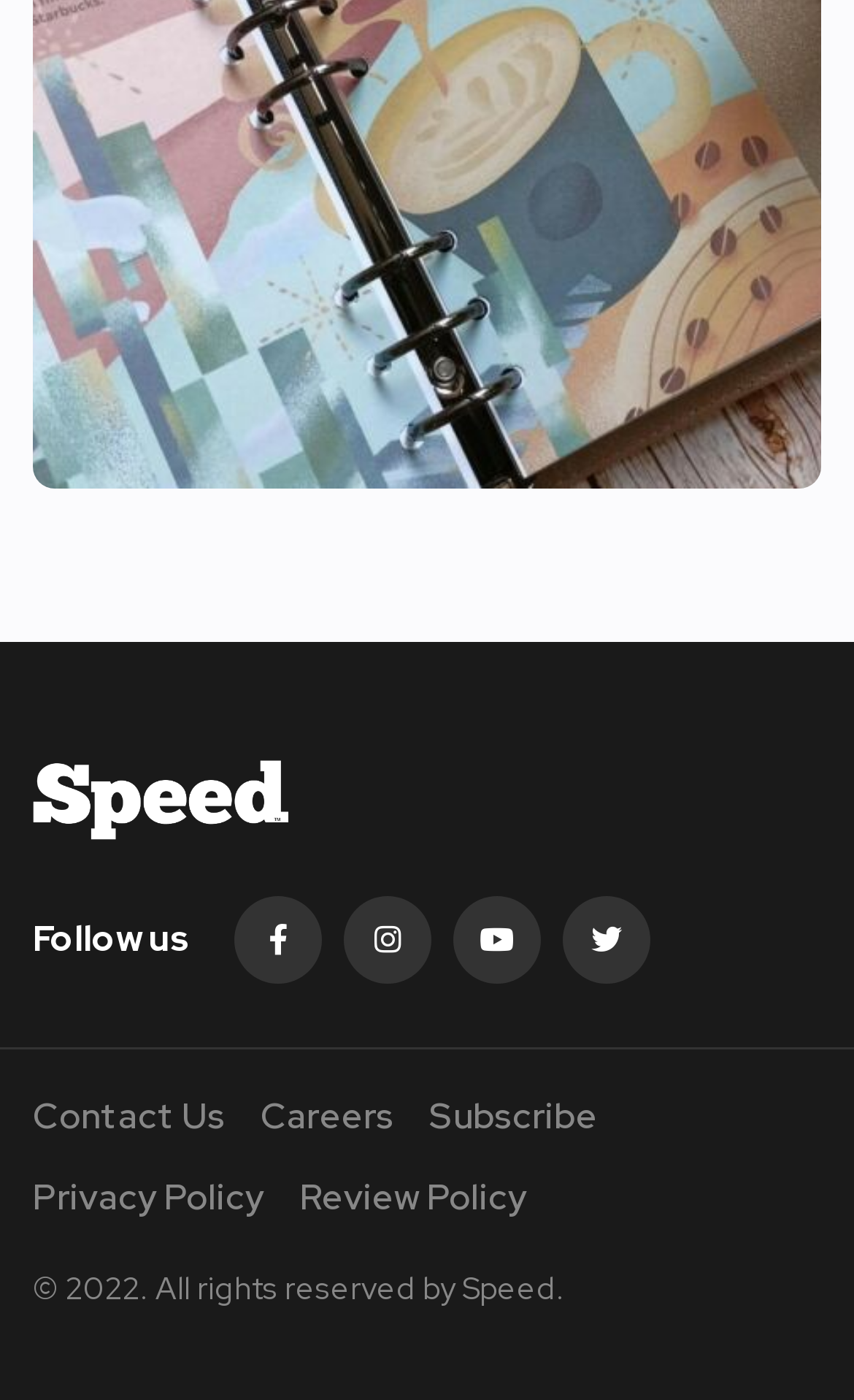Please determine the bounding box coordinates for the UI element described as: "title="Instagram"".

[0.403, 0.64, 0.505, 0.703]